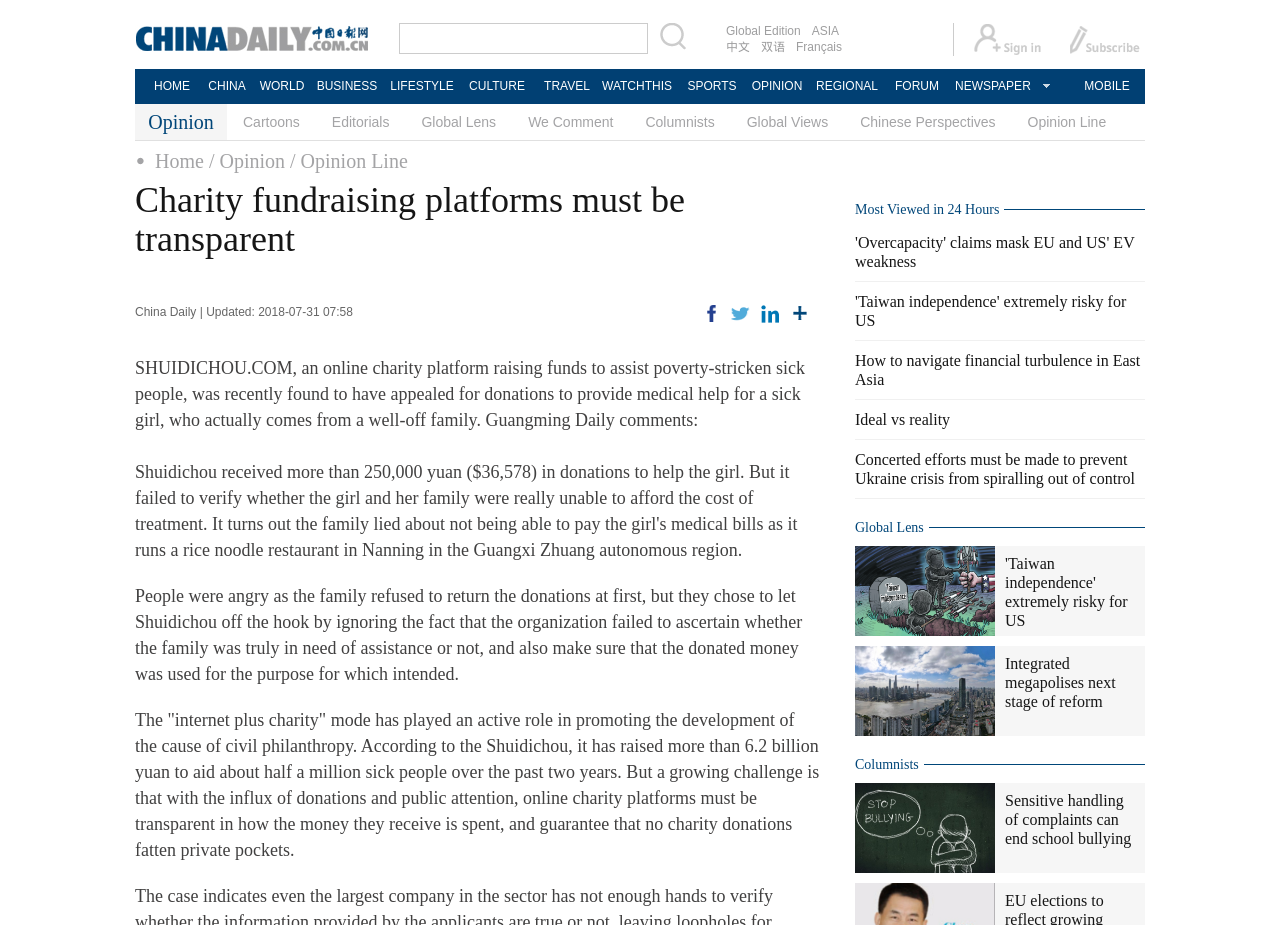By analyzing the image, answer the following question with a detailed response: What is the name of the online charity platform mentioned in the article?

The article mentions that SHUIDICHOU.COM, an online charity platform, was found to have appealed for donations to provide medical help for a sick girl, who actually comes from a well-off family.